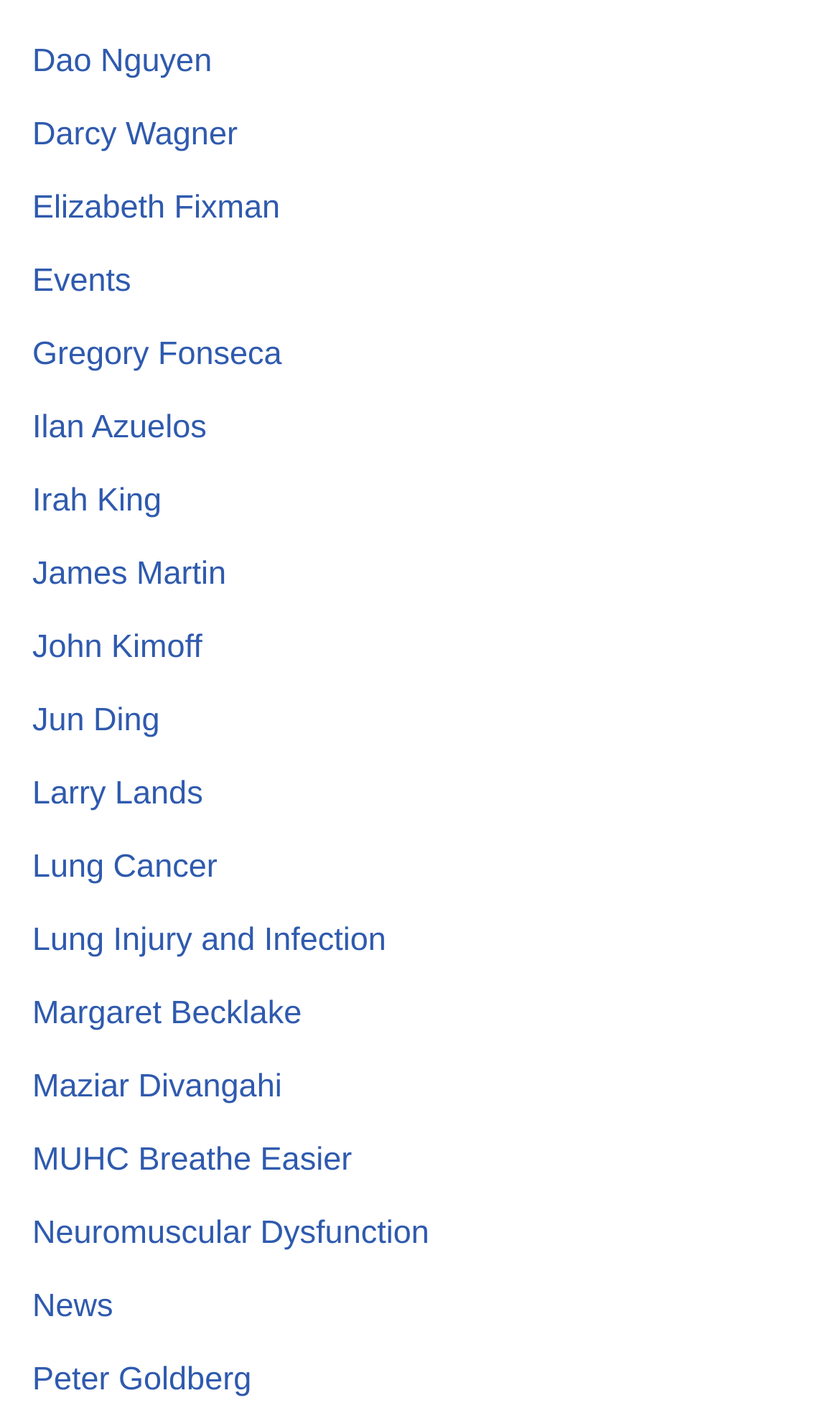Determine the bounding box for the UI element described here: "MUHC Breathe Easier".

[0.038, 0.814, 0.419, 0.84]